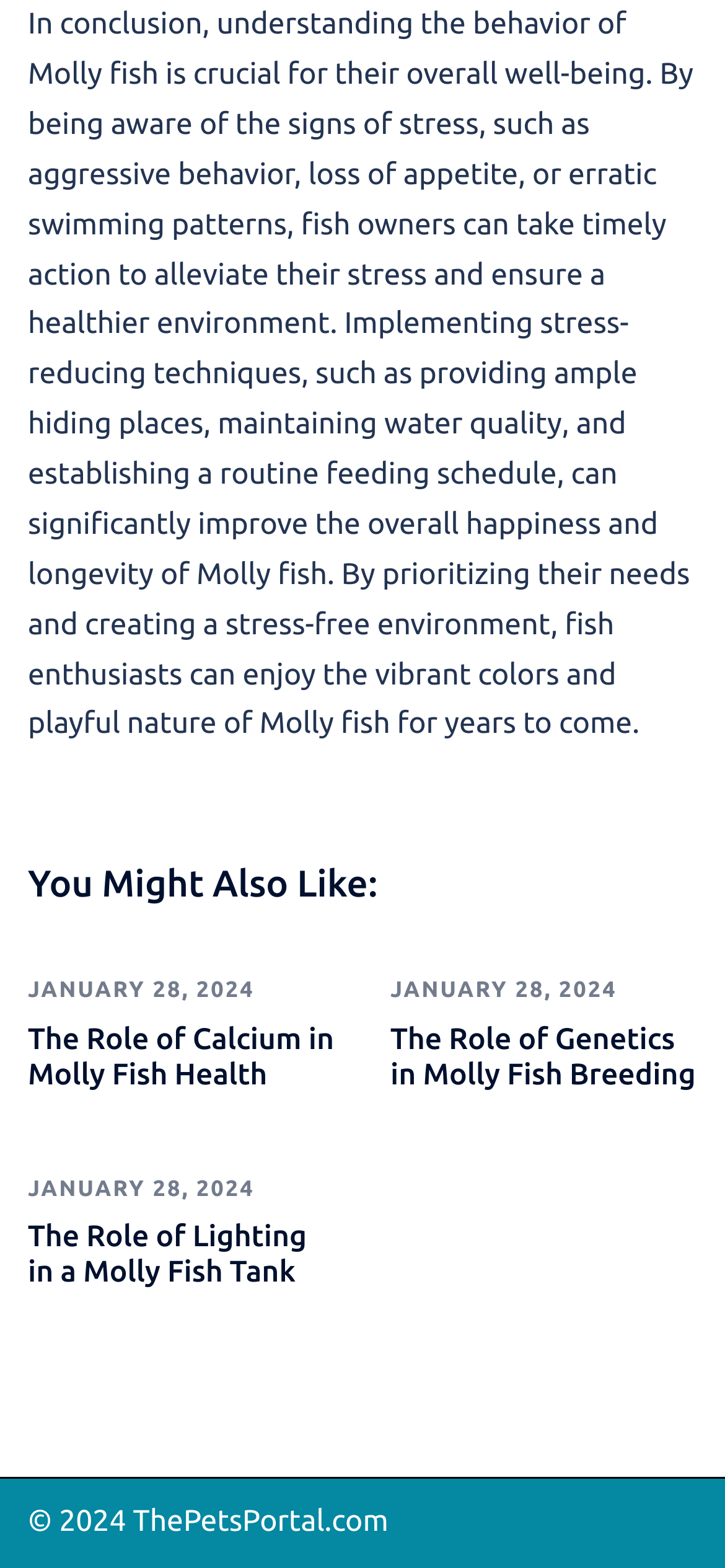What is the name of the website?
Please use the image to provide an in-depth answer to the question.

The name of the website is ThePetsPortal.com, which is mentioned in the copyright notice at the bottom of the webpage.